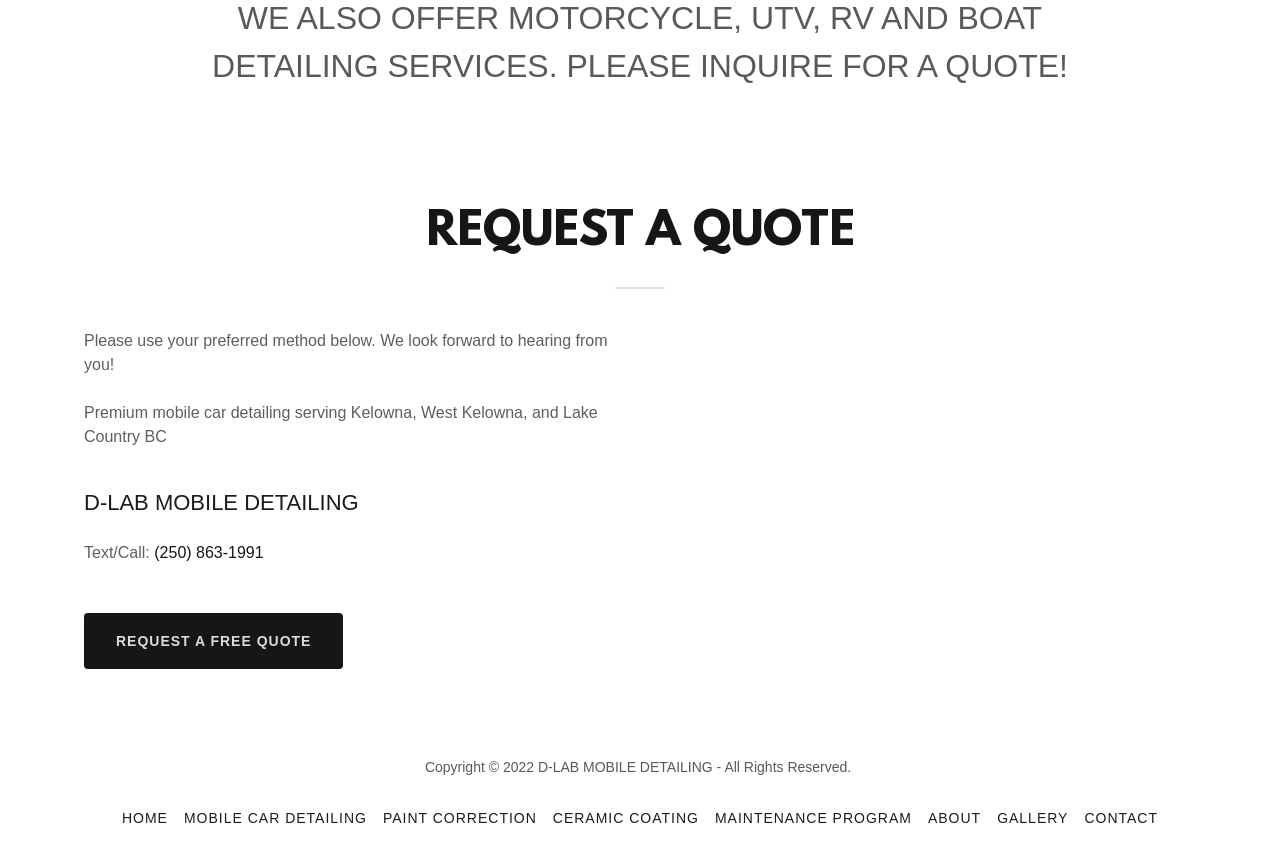What is the name of the mobile detailing service?
Please provide a comprehensive answer based on the information in the image.

I found the name of the service by looking at the heading element with the text 'D-LAB MOBILE DETAILING'.